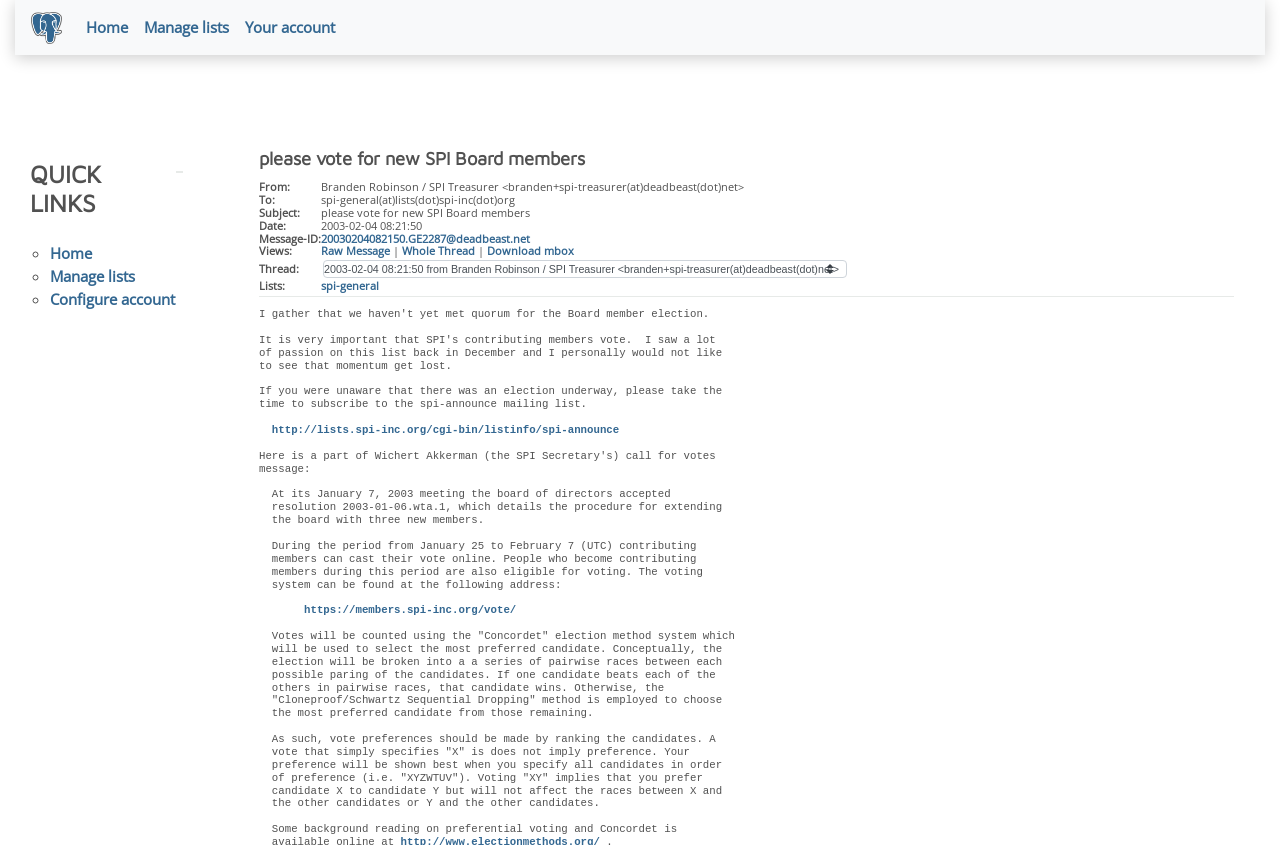Pinpoint the bounding box coordinates of the element that must be clicked to accomplish the following instruction: "Cast your vote online". The coordinates should be in the format of four float numbers between 0 and 1, i.e., [left, top, right, bottom].

[0.238, 0.715, 0.403, 0.729]